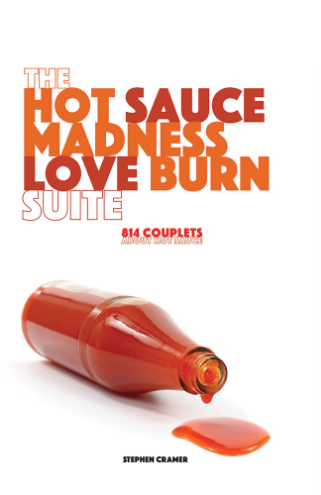What is the subtitle of the book? Observe the screenshot and provide a one-word or short phrase answer.

814 Couplets About Hot Sauce